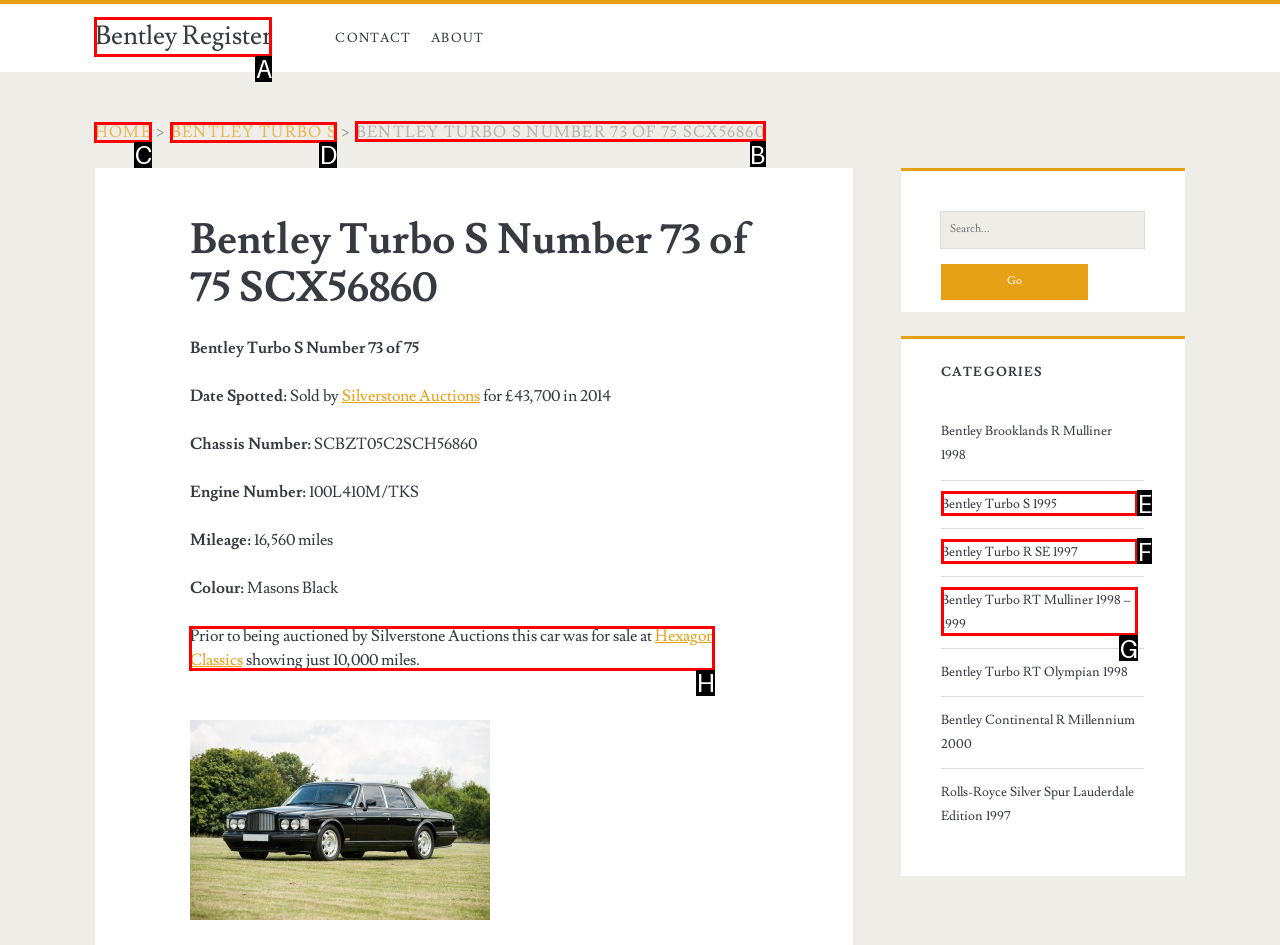Tell me which option I should click to complete the following task: View Bentley Turbo S Number 73 of 75 SCX56860 details
Answer with the option's letter from the given choices directly.

B